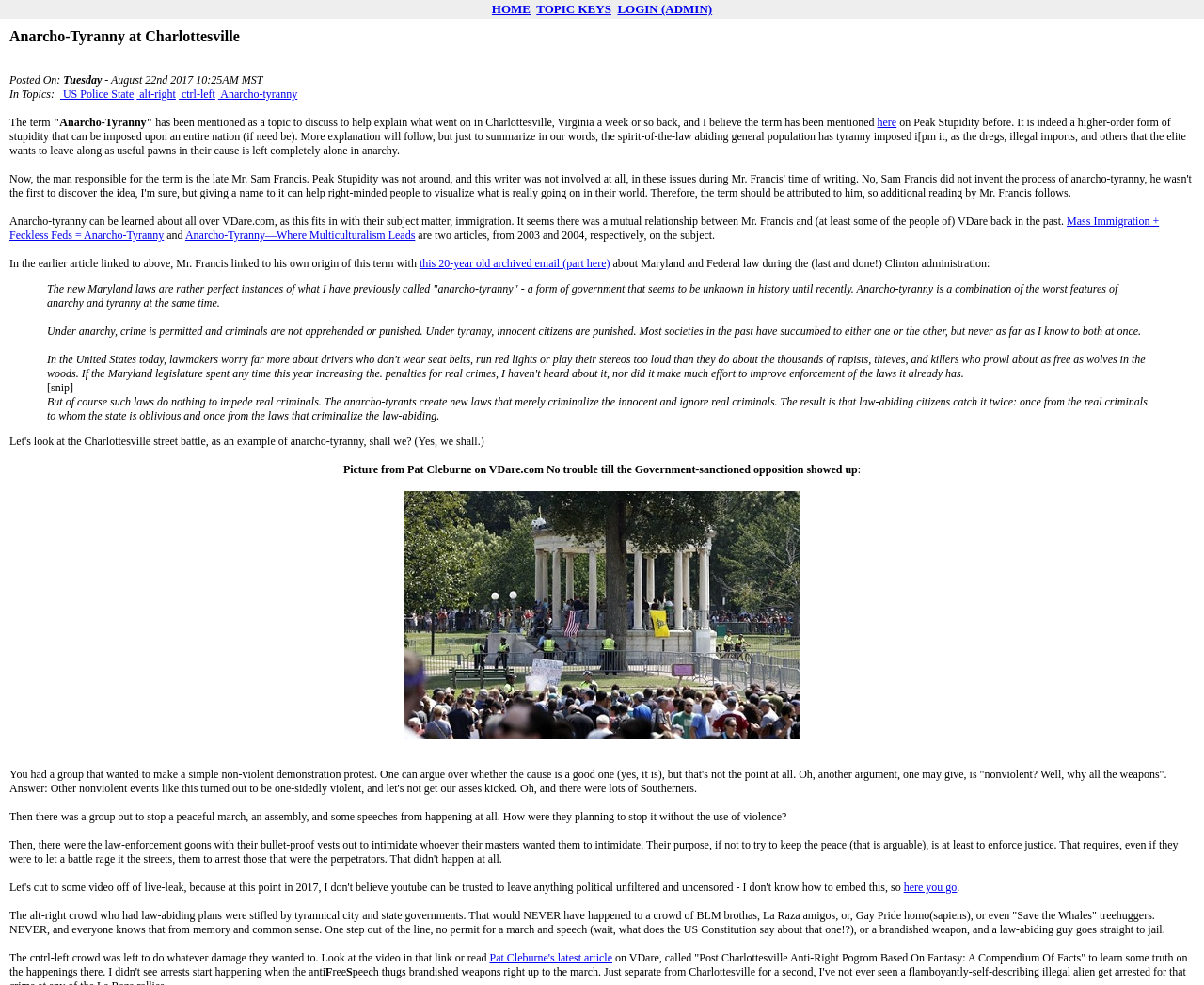Given the webpage screenshot and the description, determine the bounding box coordinates (top-left x, top-left y, bottom-right x, bottom-right y) that define the location of the UI element matching this description: LOGIN (ADMIN)

[0.513, 0.002, 0.592, 0.016]